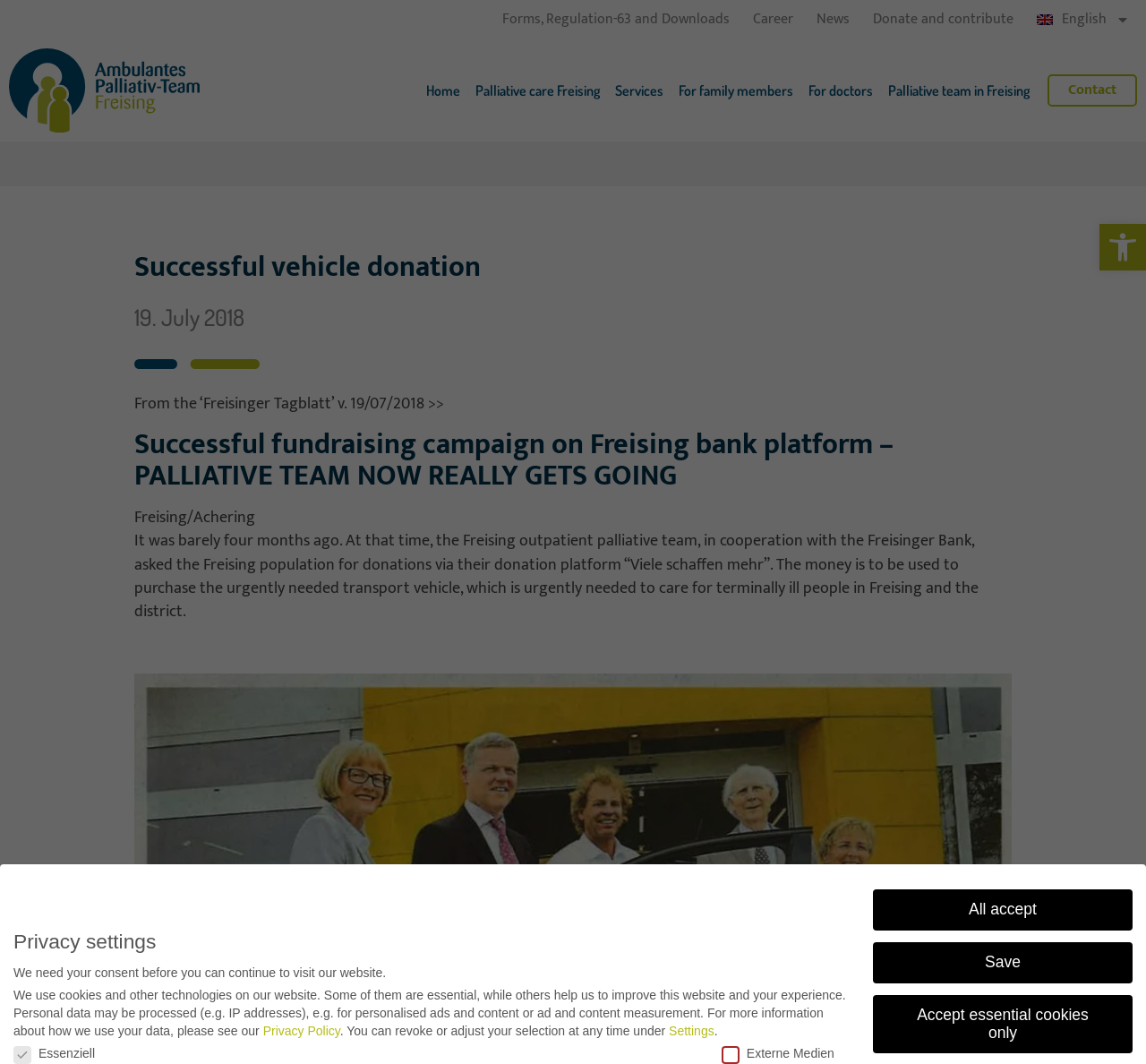Using the given element description, provide the bounding box coordinates (top-left x, top-left y, bottom-right x, bottom-right y) for the corresponding UI element in the screenshot: title="SAPV Freising"

[0.008, 0.045, 0.174, 0.125]